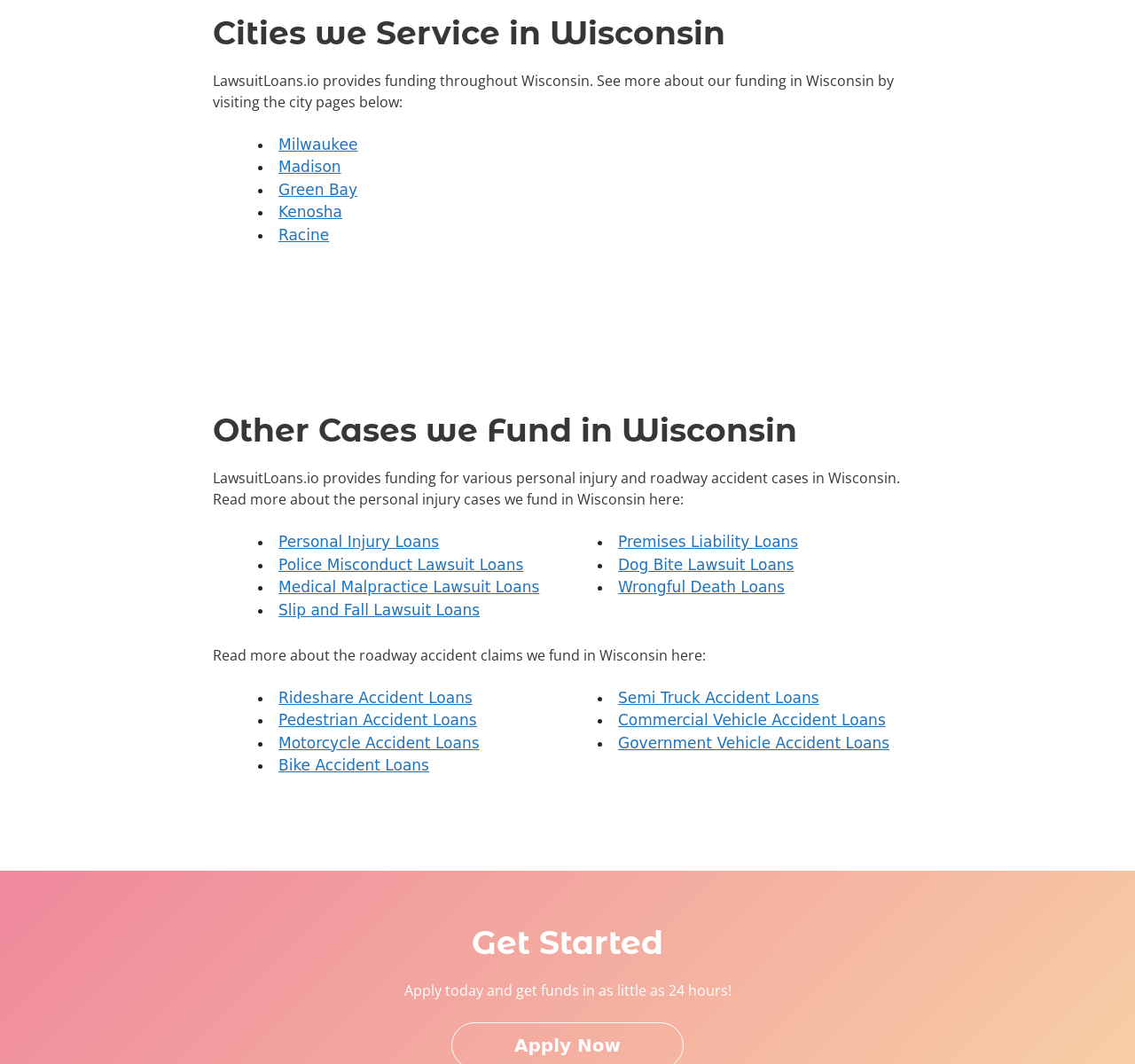Using the webpage screenshot, locate the HTML element that fits the following description and provide its bounding box: "Milwaukee".

[0.245, 0.127, 0.315, 0.144]